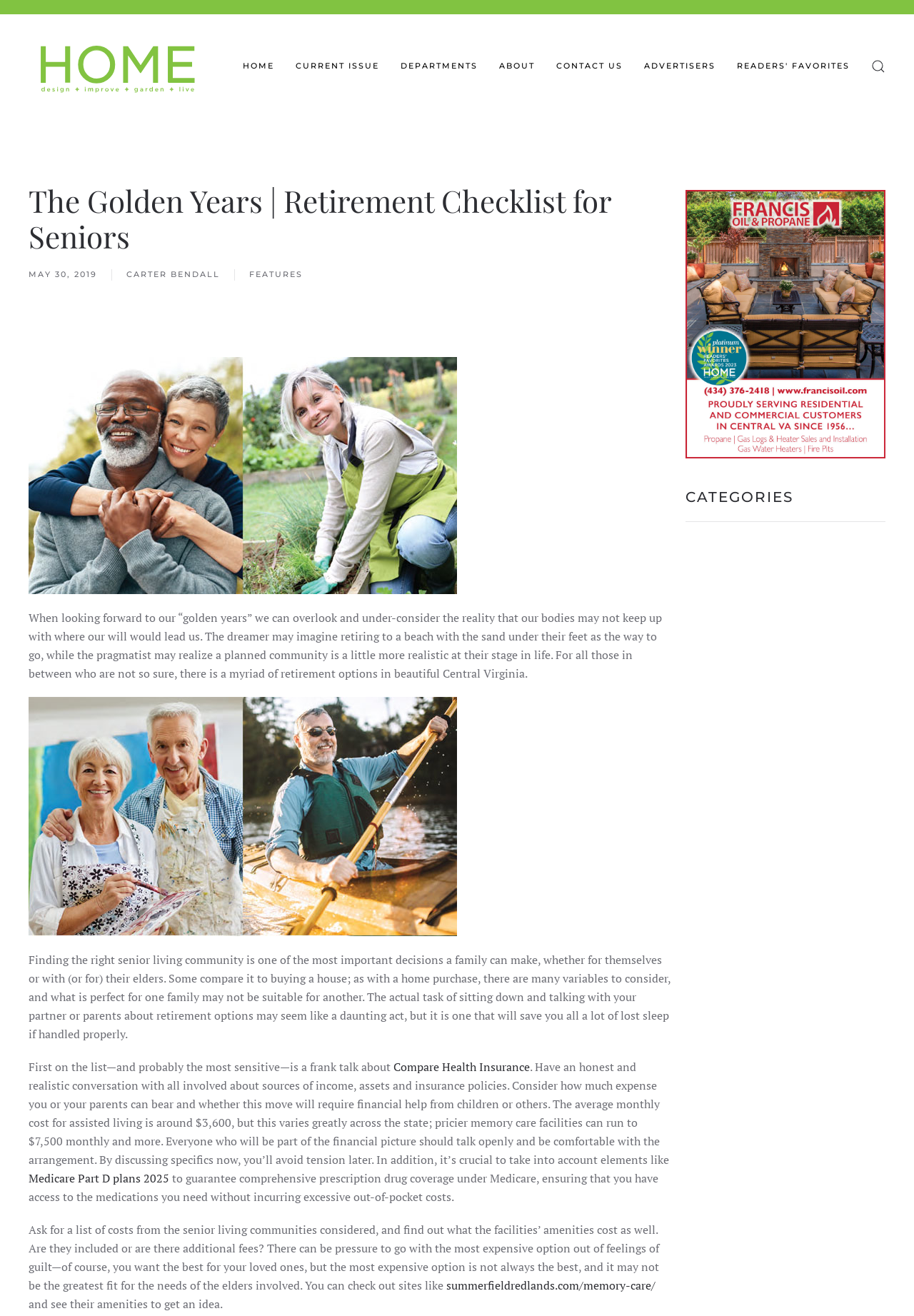Locate the bounding box coordinates of the item that should be clicked to fulfill the instruction: "Click on 'Skip to main content'".

[0.027, 0.02, 0.145, 0.031]